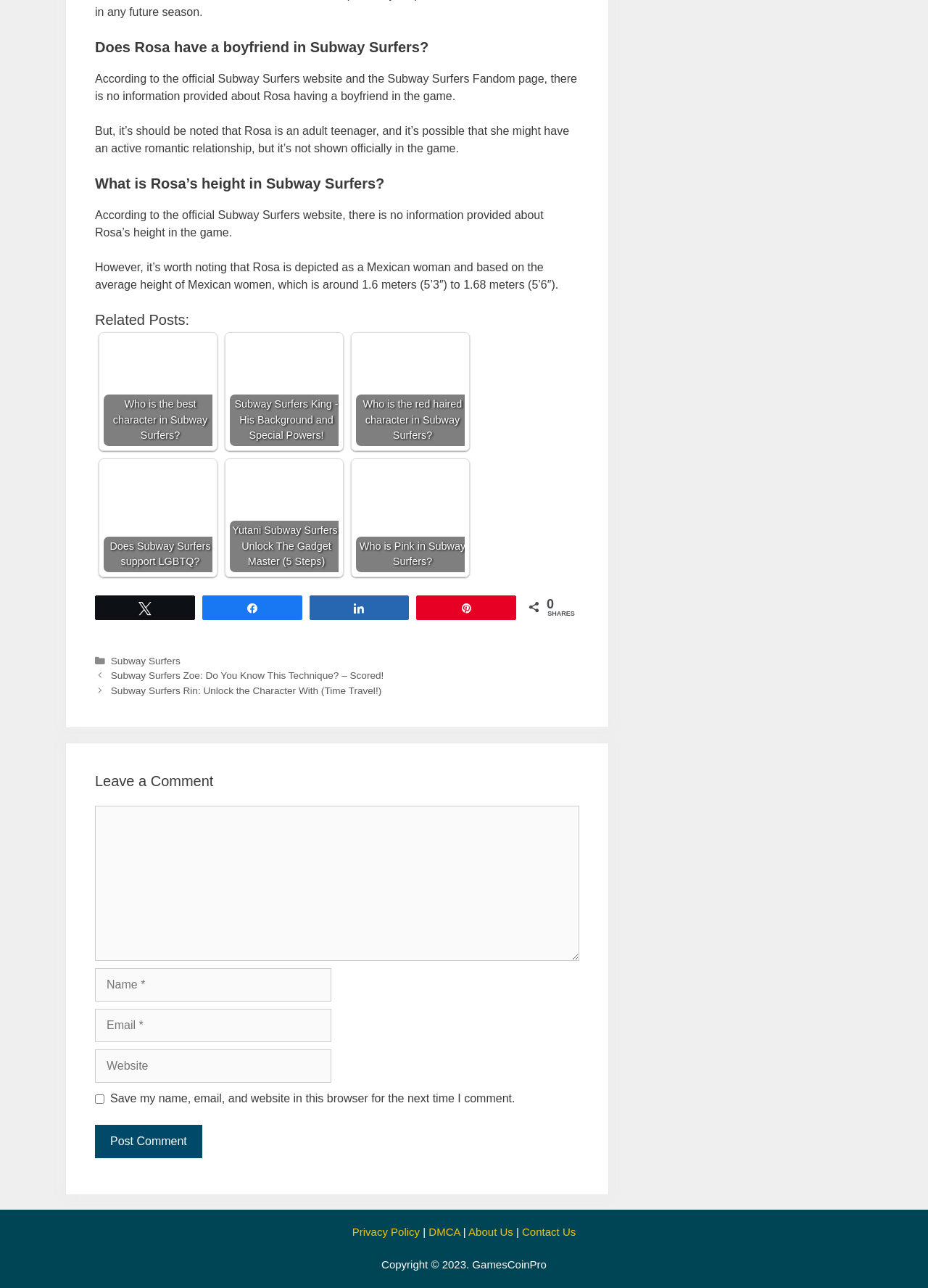Extract the bounding box coordinates of the UI element described by: "Contact Us". The coordinates should include four float numbers ranging from 0 to 1, e.g., [left, top, right, bottom].

[0.563, 0.952, 0.62, 0.961]